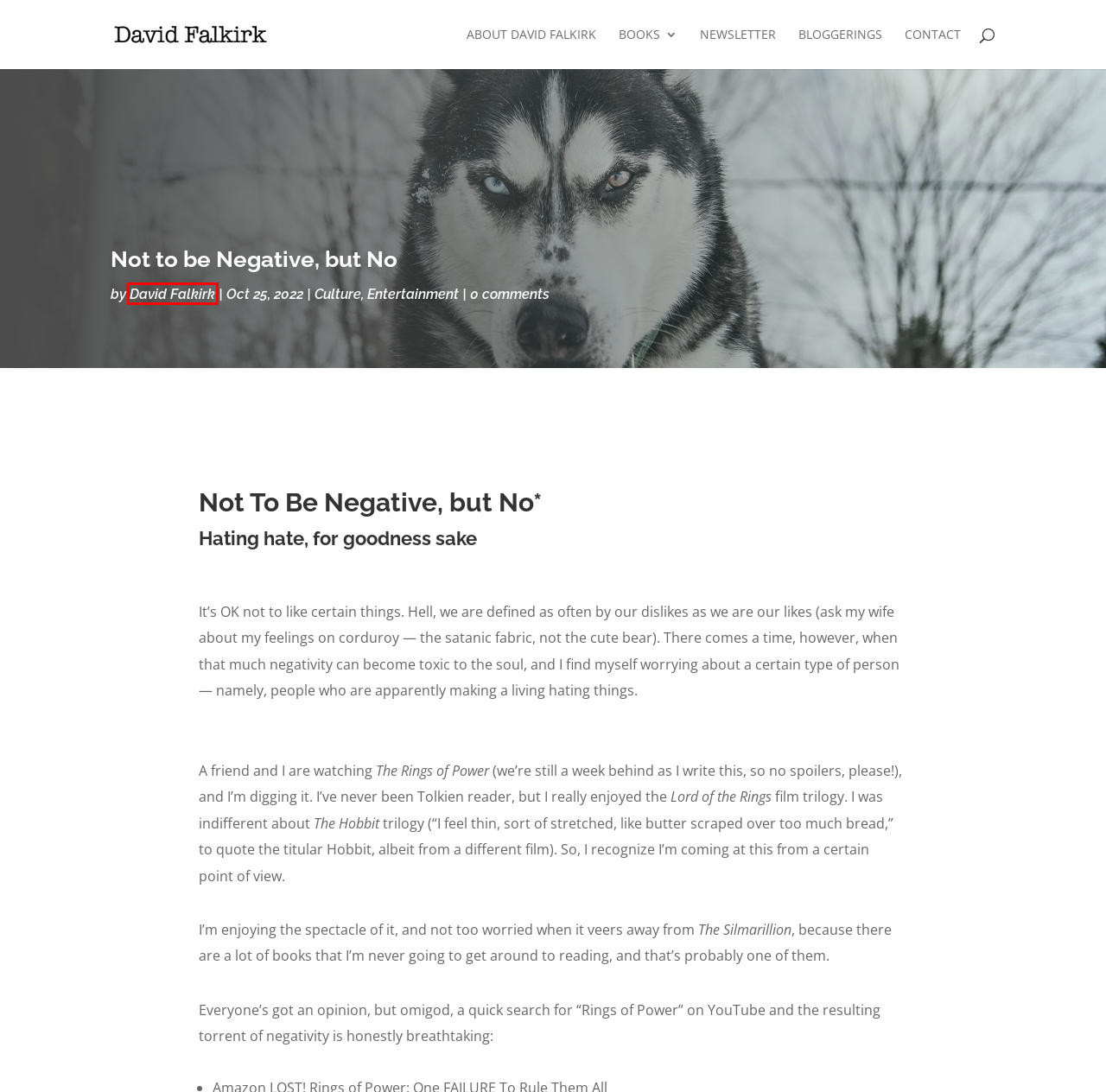A screenshot of a webpage is provided, featuring a red bounding box around a specific UI element. Identify the webpage description that most accurately reflects the new webpage after interacting with the selected element. Here are the candidates:
A. David Falkirk | Author | Fiction and Non-Fiction | David Falkirk
B. Entertainment | Author | Fiction and Non-Fiction | David Falkirk
C. Culture | Author | Fiction and Non-Fiction | David Falkirk
D. Books | Author | Fiction and Non-Fiction | David Falkirk
E. Contact | Author | Fiction and Non-Fiction | David Falkirk
F. Author | Fiction and Non-Fiction | David Falkirk | Author of The Joined World trilogy and more
G. About David Falkirk | Author | Fiction and Non-Fiction | David Falkirk
H. Bloggerings | Author | Fiction and Non-Fiction | David Falkirk

A